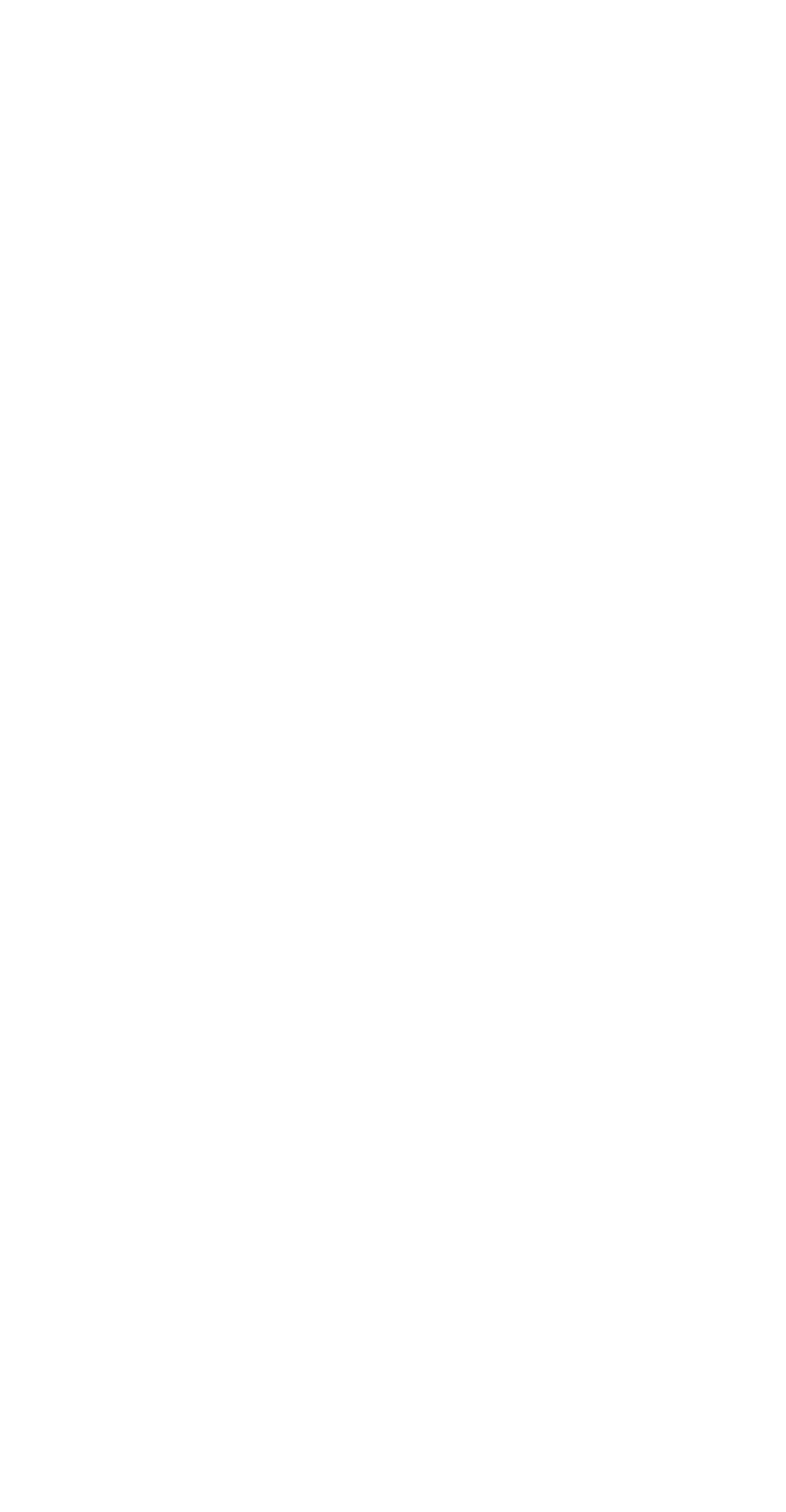Please identify the bounding box coordinates of the element that needs to be clicked to execute the following command: "Watch Nature and Wildlife TV". Provide the bounding box using four float numbers between 0 and 1, formatted as [left, top, right, bottom].

[0.346, 0.627, 0.654, 0.737]